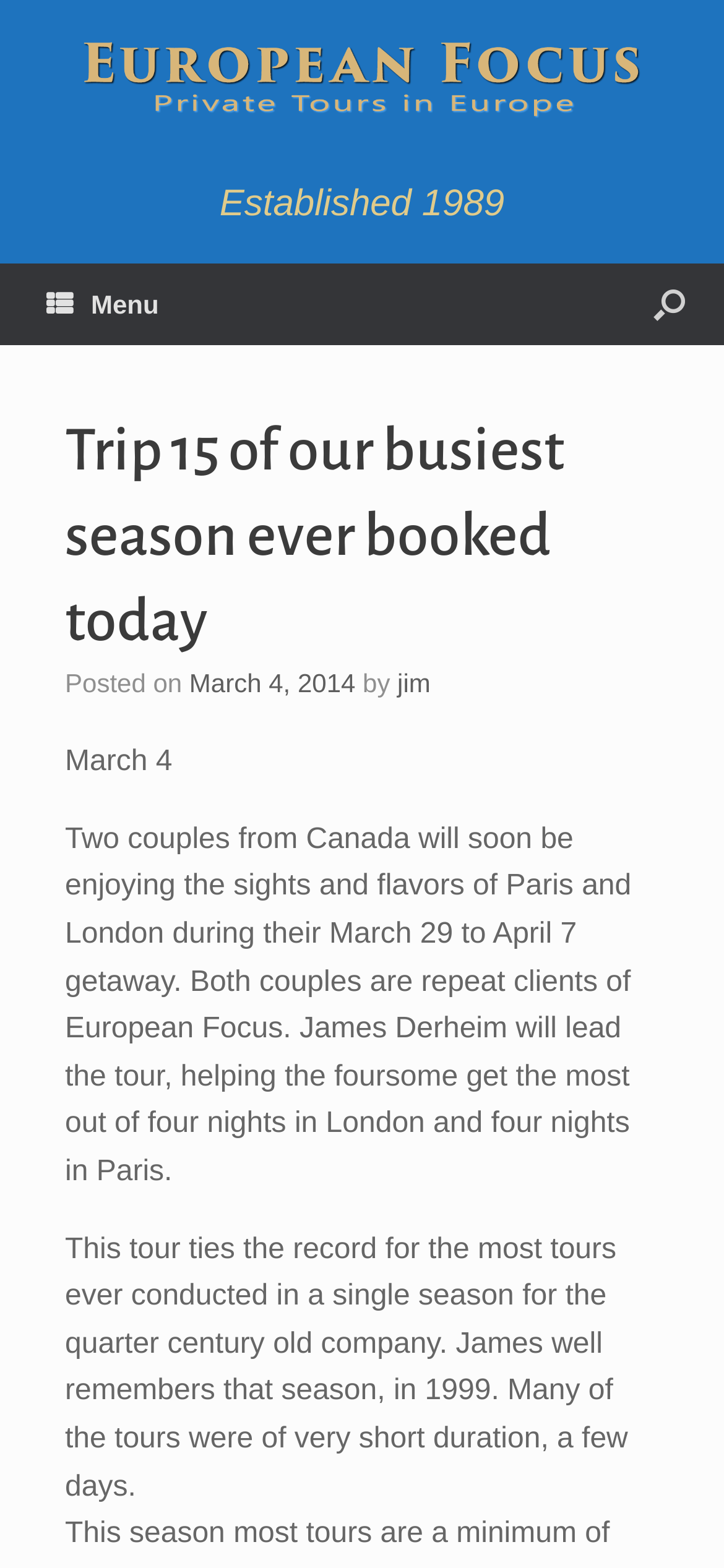What is the duration of the getaway?
Refer to the screenshot and answer in one word or phrase.

March 29 to April 7